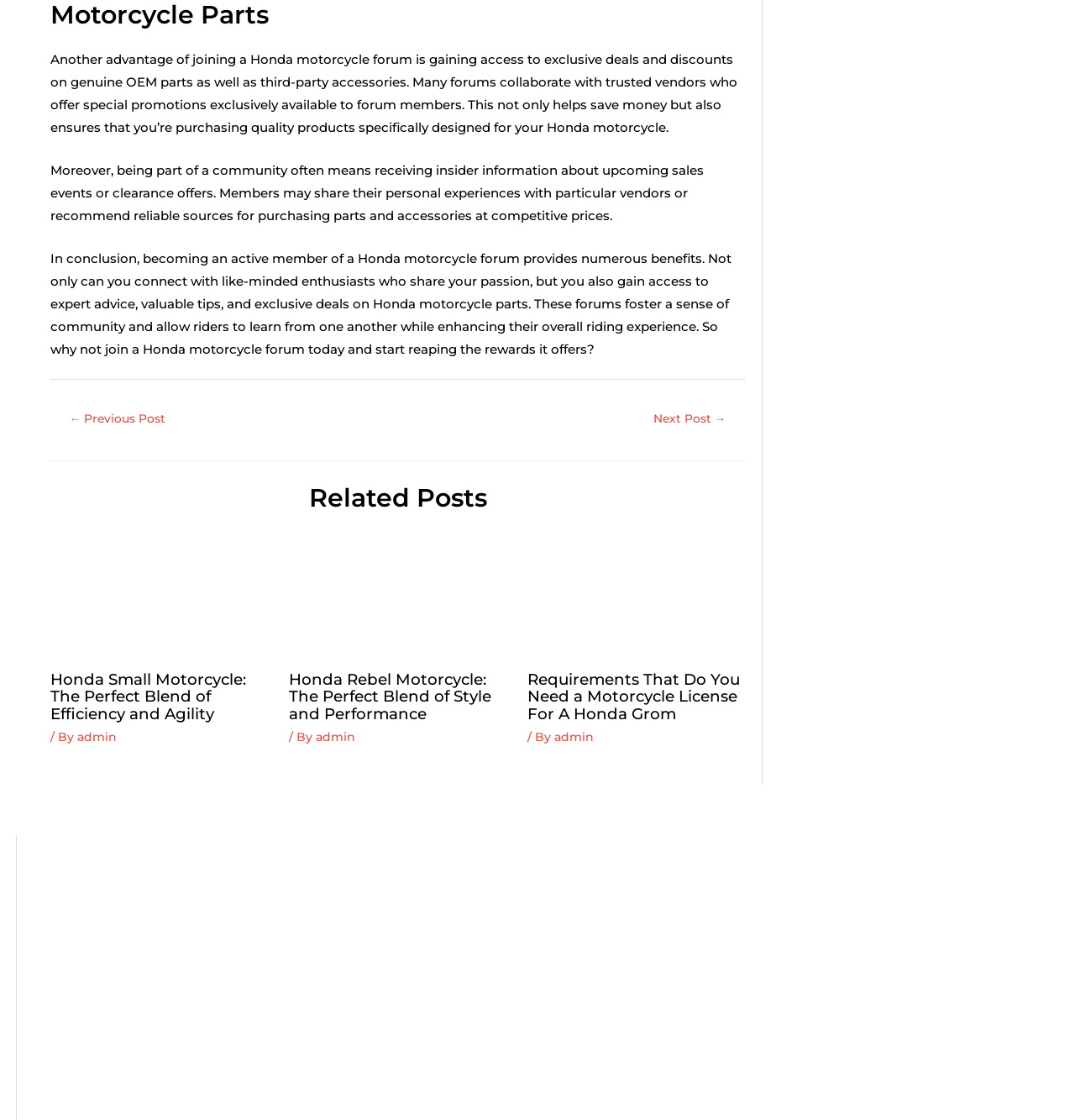Who is the author of the related posts?
Based on the image, give a concise answer in the form of a single word or short phrase.

admin